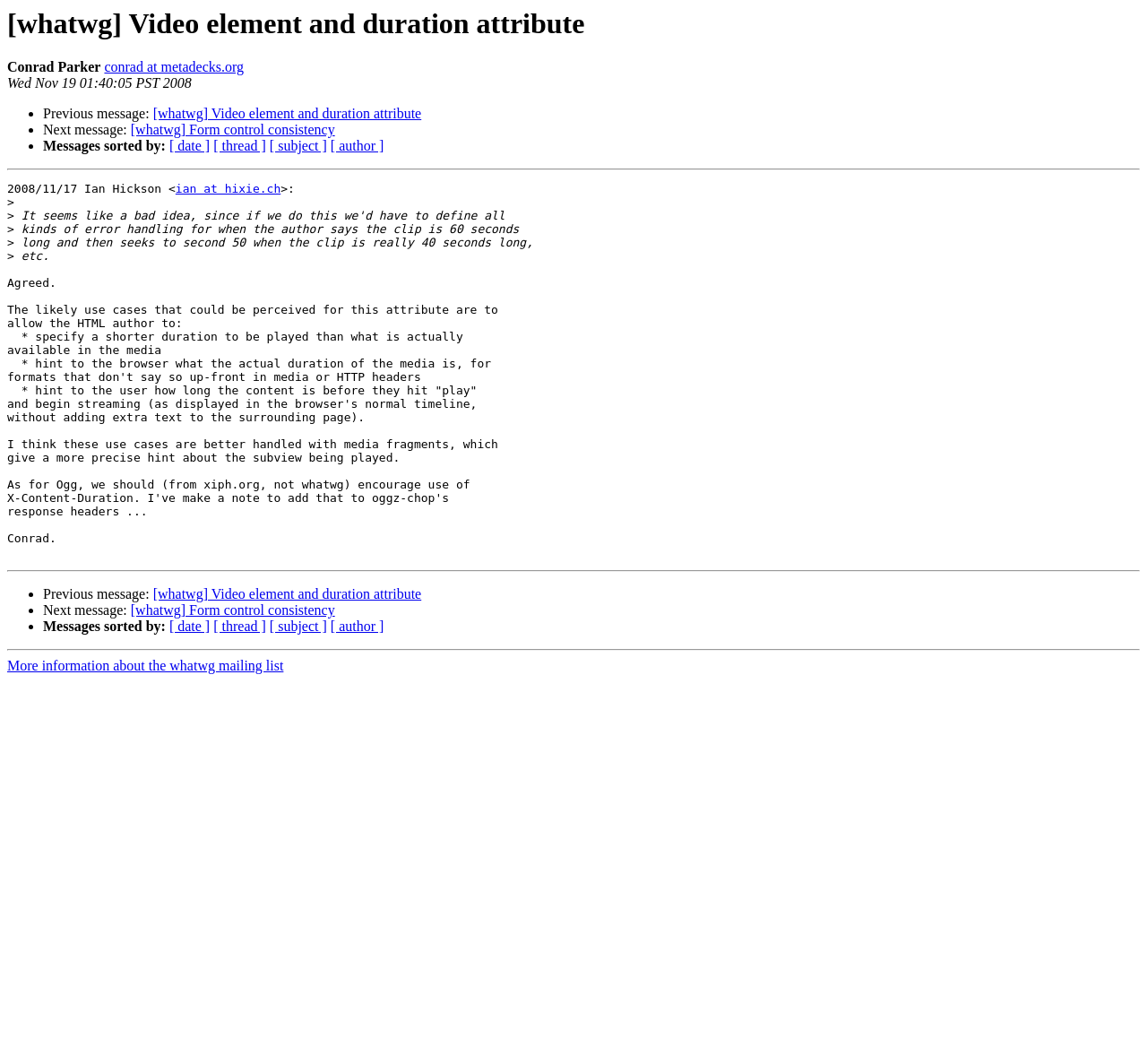What is the topic of the previous message?
Respond to the question with a single word or phrase according to the image.

Form control consistency